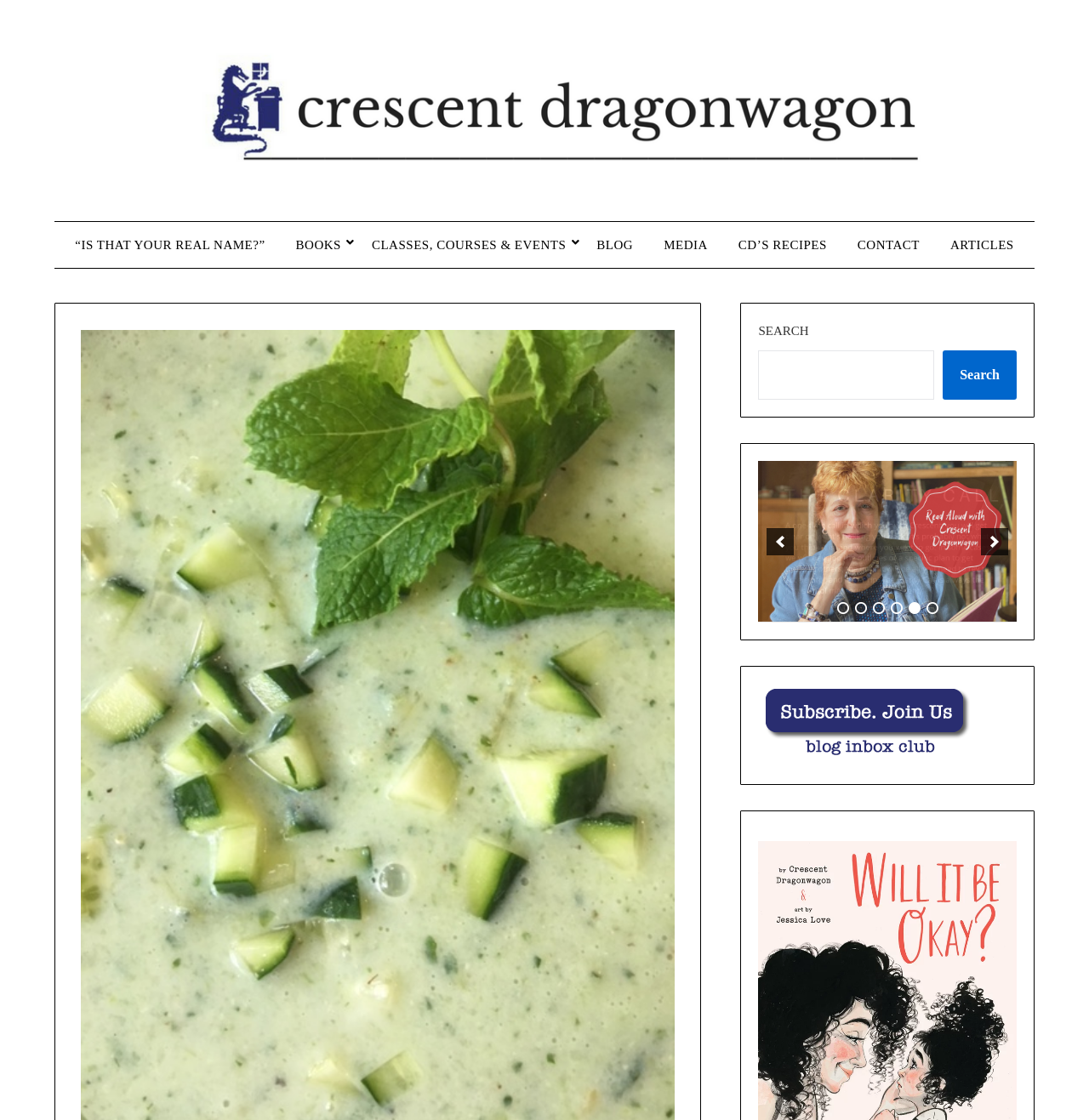Please find the bounding box for the UI component described as follows: "contact".

[0.775, 0.198, 0.857, 0.239]